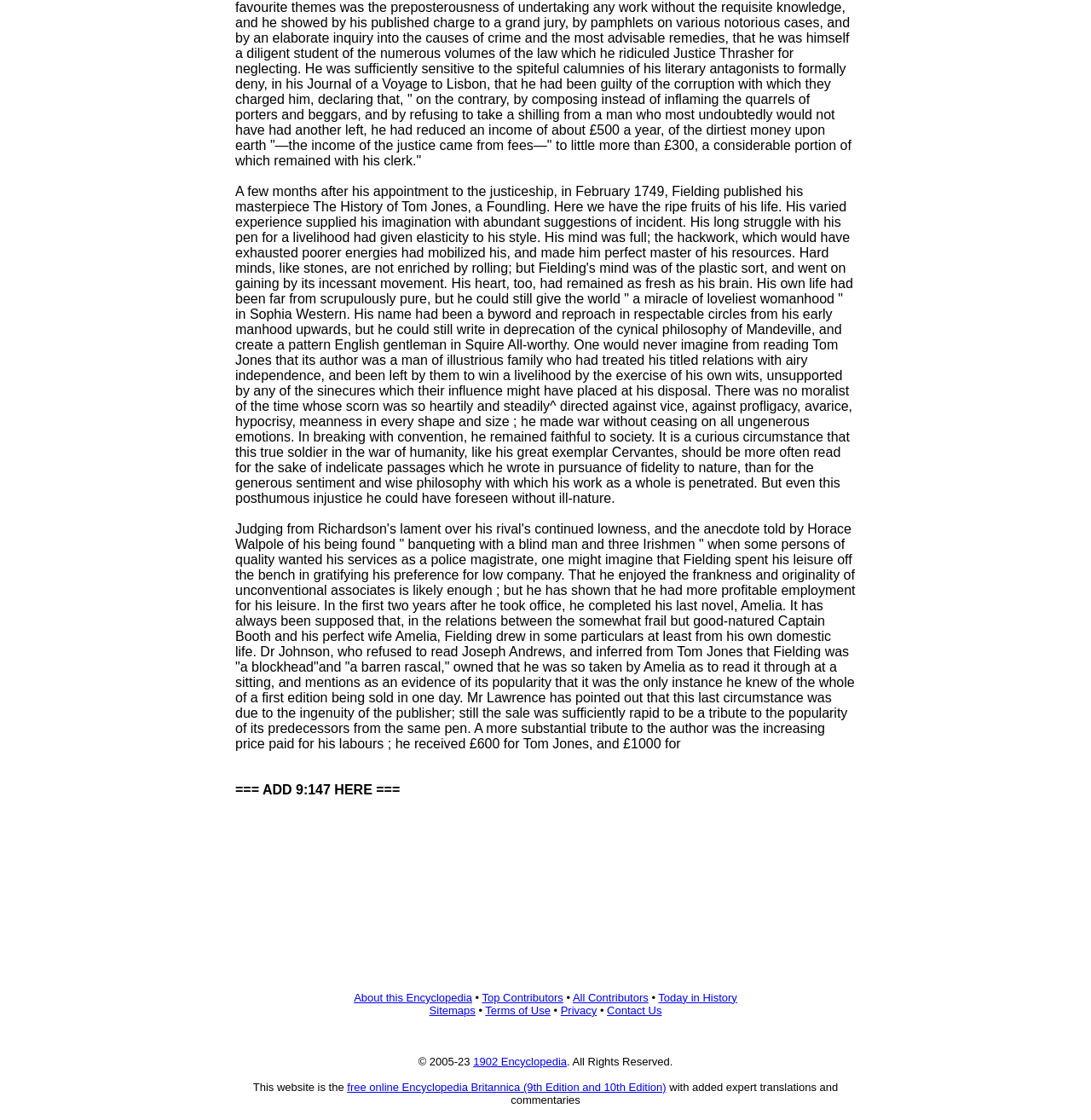Determine the bounding box coordinates of the clickable element to achieve the following action: 'Learn about 1902 Encyclopedia'. Provide the coordinates as four float values between 0 and 1, formatted as [left, top, right, bottom].

[0.434, 0.942, 0.52, 0.953]